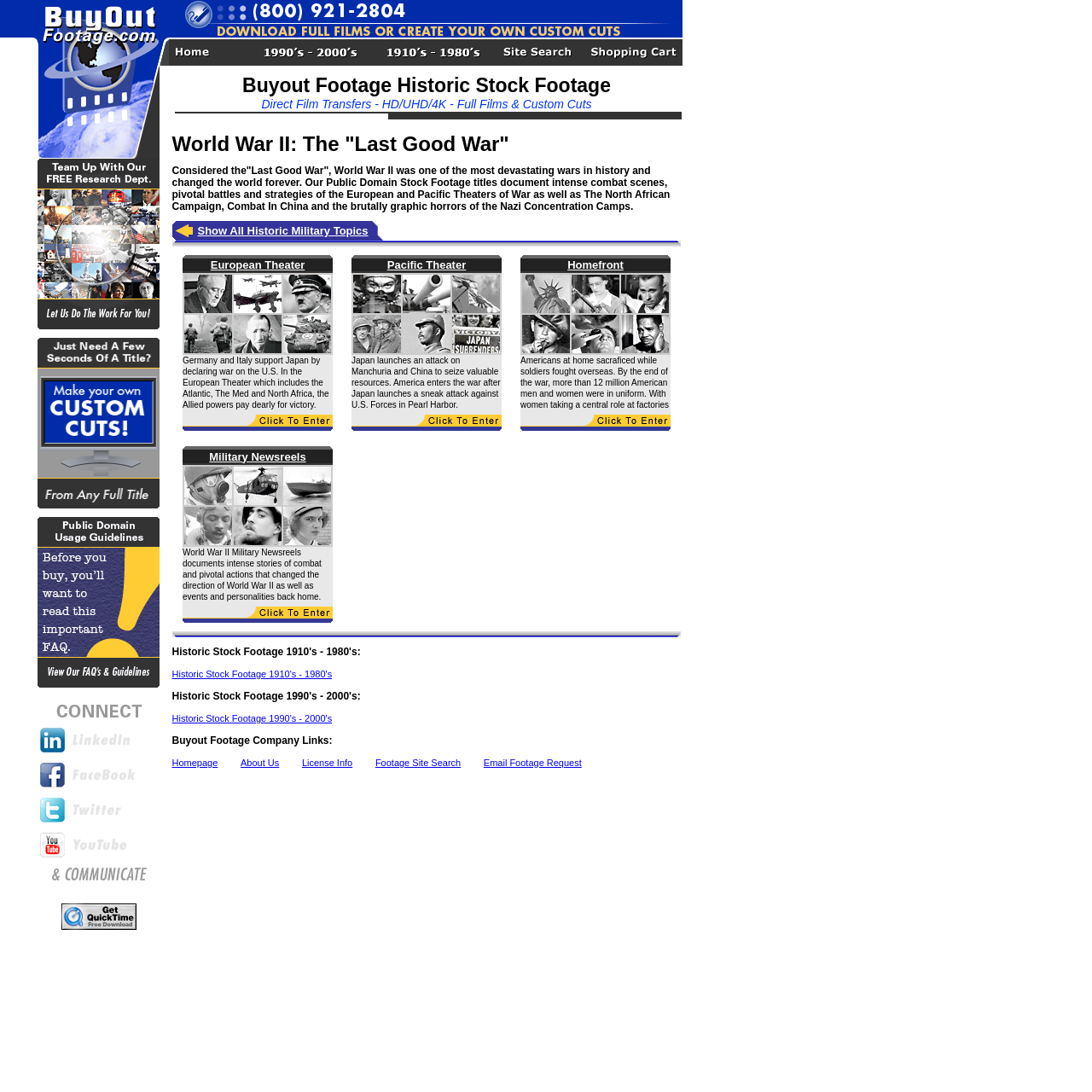Determine the bounding box coordinates of the section to be clicked to follow the instruction: "Visit the Stock Footage Research Dept". The coordinates should be given as four float numbers between 0 and 1, formatted as [left, top, right, bottom].

[0.034, 0.291, 0.146, 0.304]